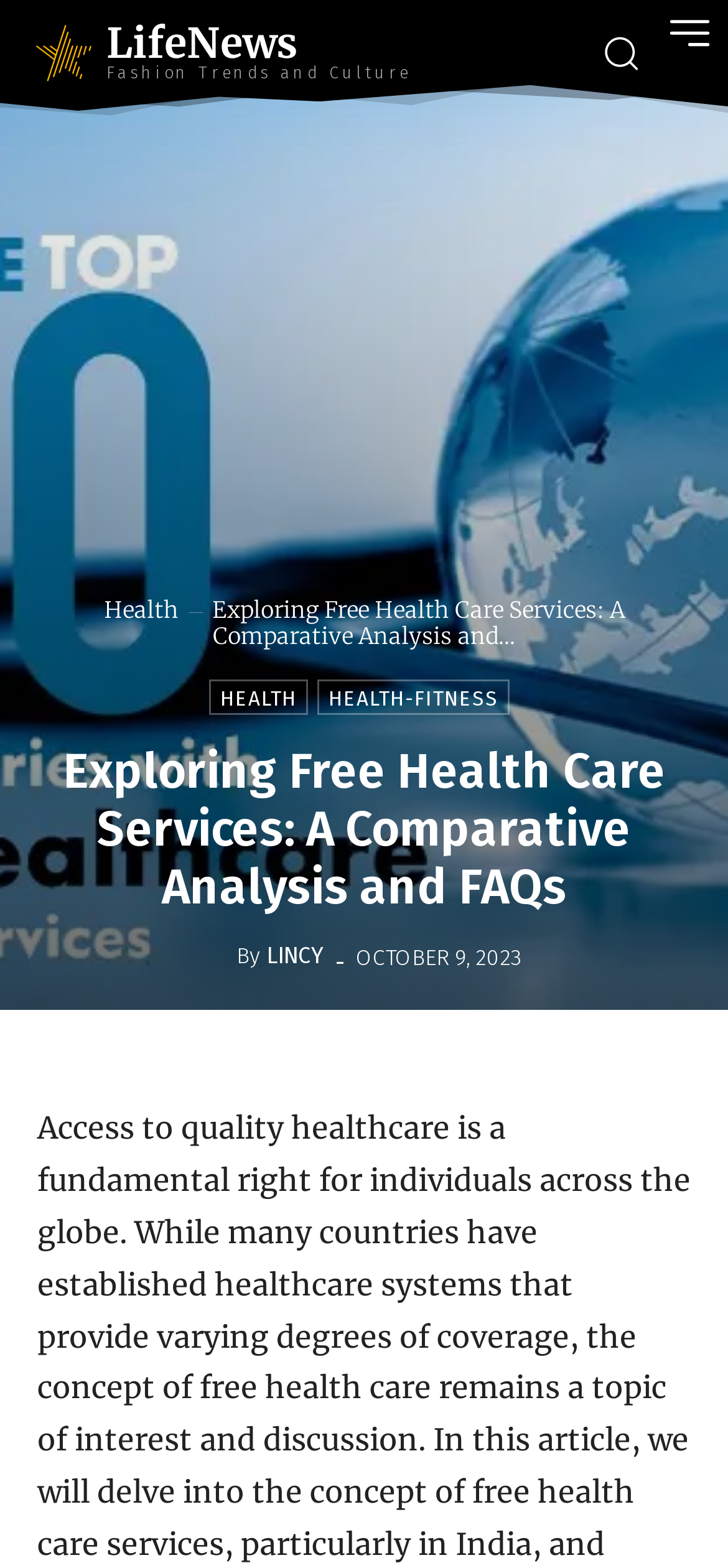Find the bounding box coordinates for the UI element whose description is: "Health". The coordinates should be four float numbers between 0 and 1, in the format [left, top, right, bottom].

[0.287, 0.433, 0.423, 0.456]